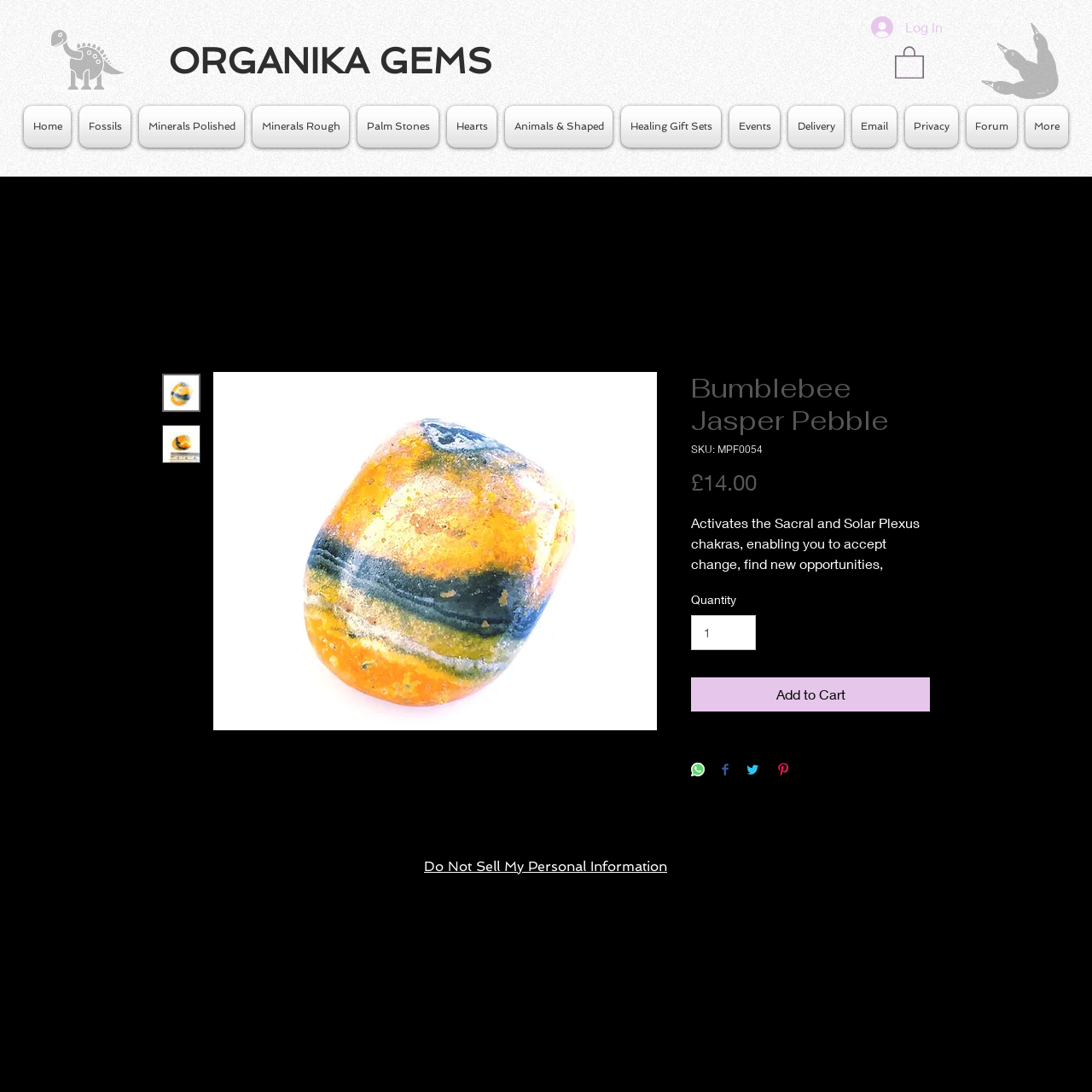Find the bounding box coordinates of the UI element according to this description: "#comp-lddmyzy0 svg [data-color="1"] {fill: #666666;}".

[0.898, 0.021, 0.97, 0.091]